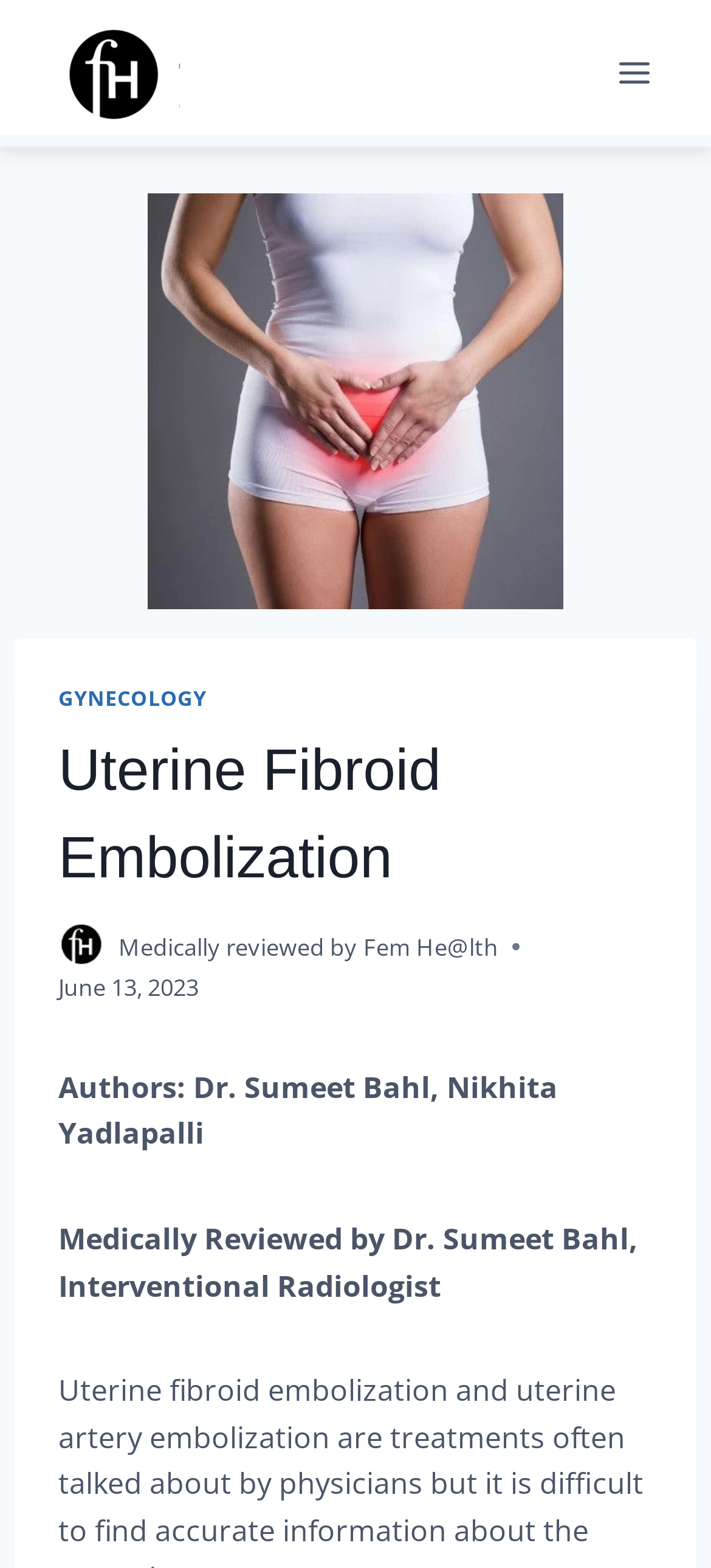What is the date of publication or update of this webpage's content?
Provide a one-word or short-phrase answer based on the image.

June 13, 2023